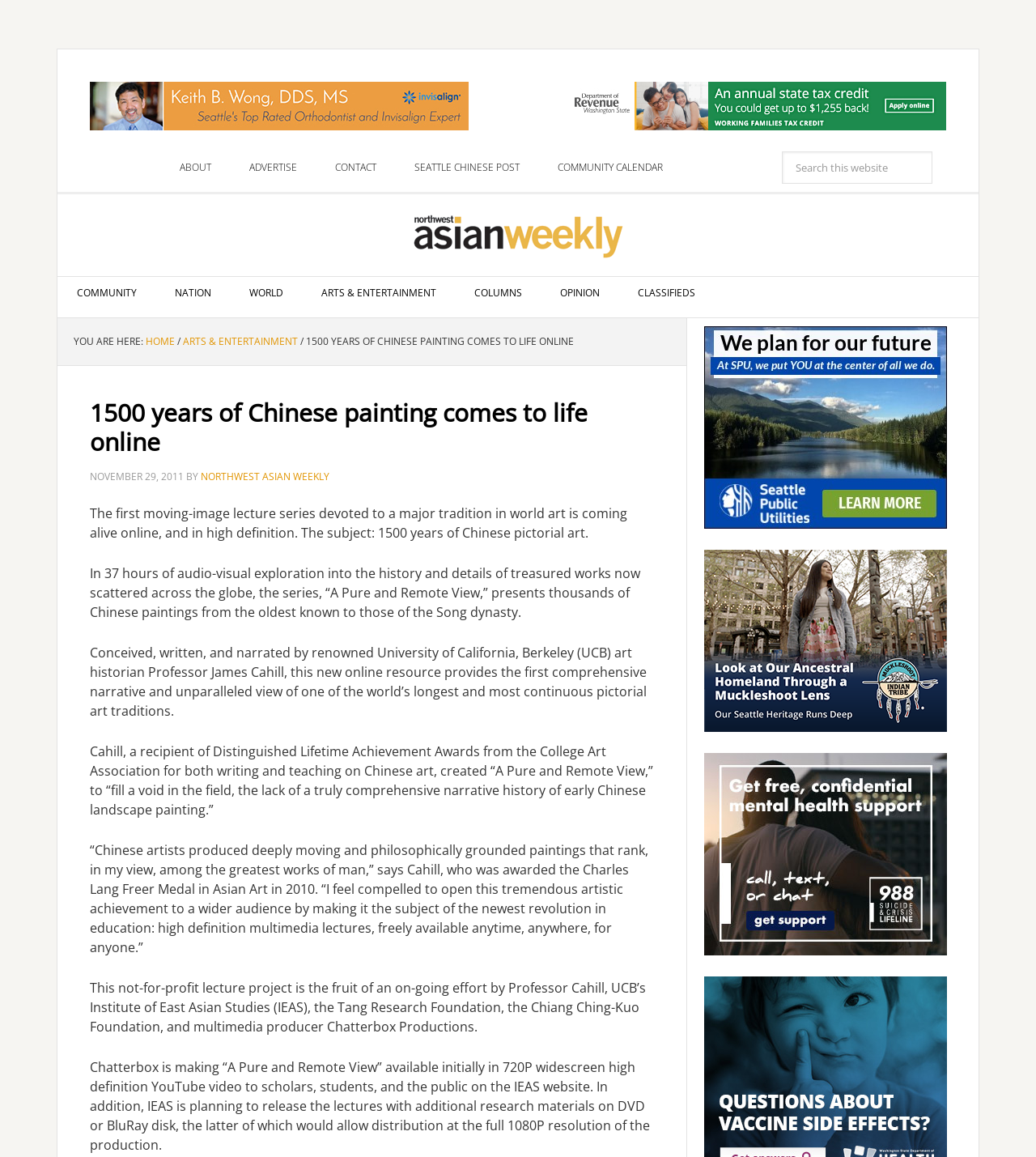Please identify the bounding box coordinates of the element I should click to complete this instruction: 'Click on the SPU link'. The coordinates should be given as four float numbers between 0 and 1, like this: [left, top, right, bottom].

[0.68, 0.442, 0.914, 0.458]